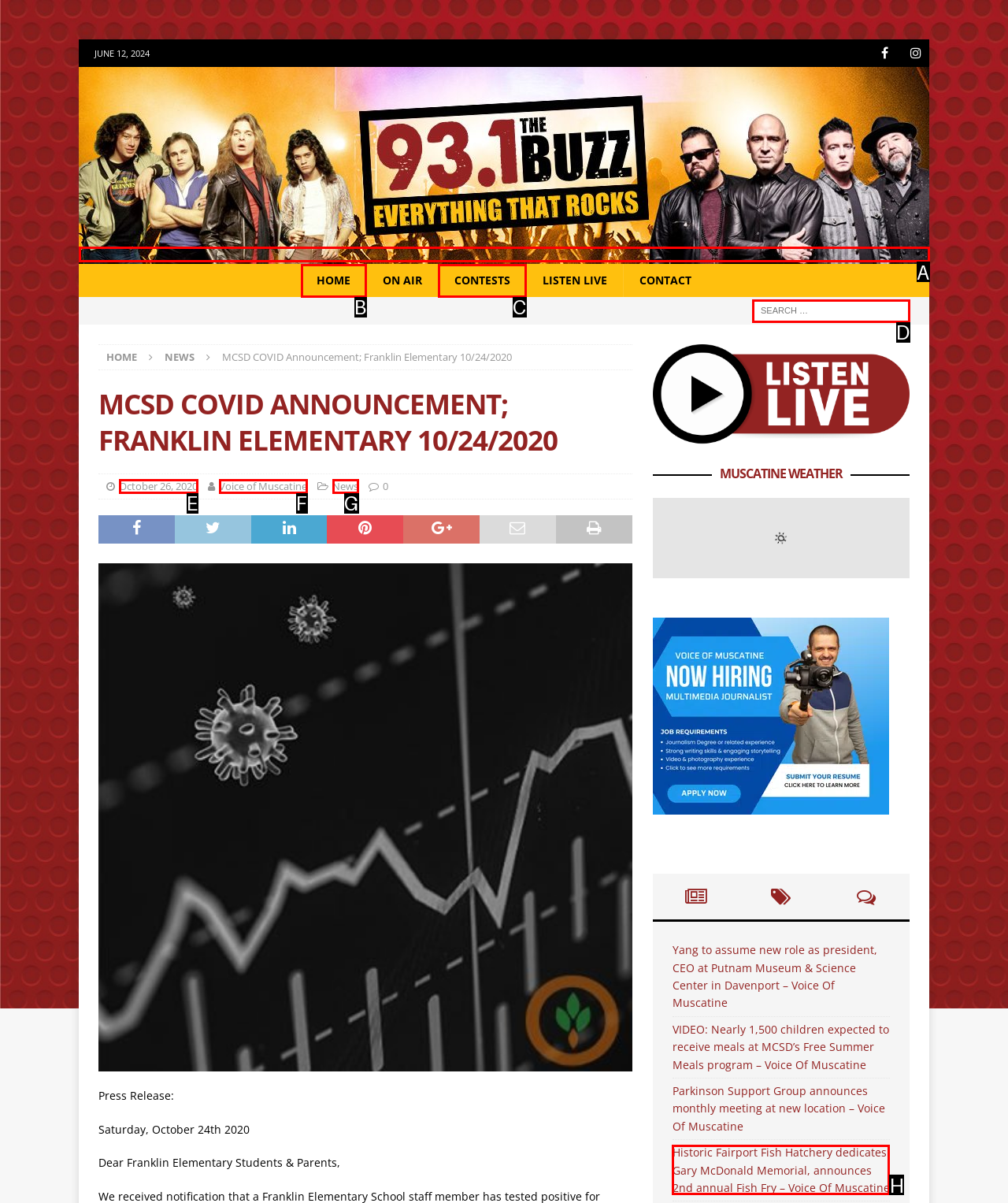With the provided description: title="93.1 The Buzz", select the most suitable HTML element. Respond with the letter of the selected option.

A